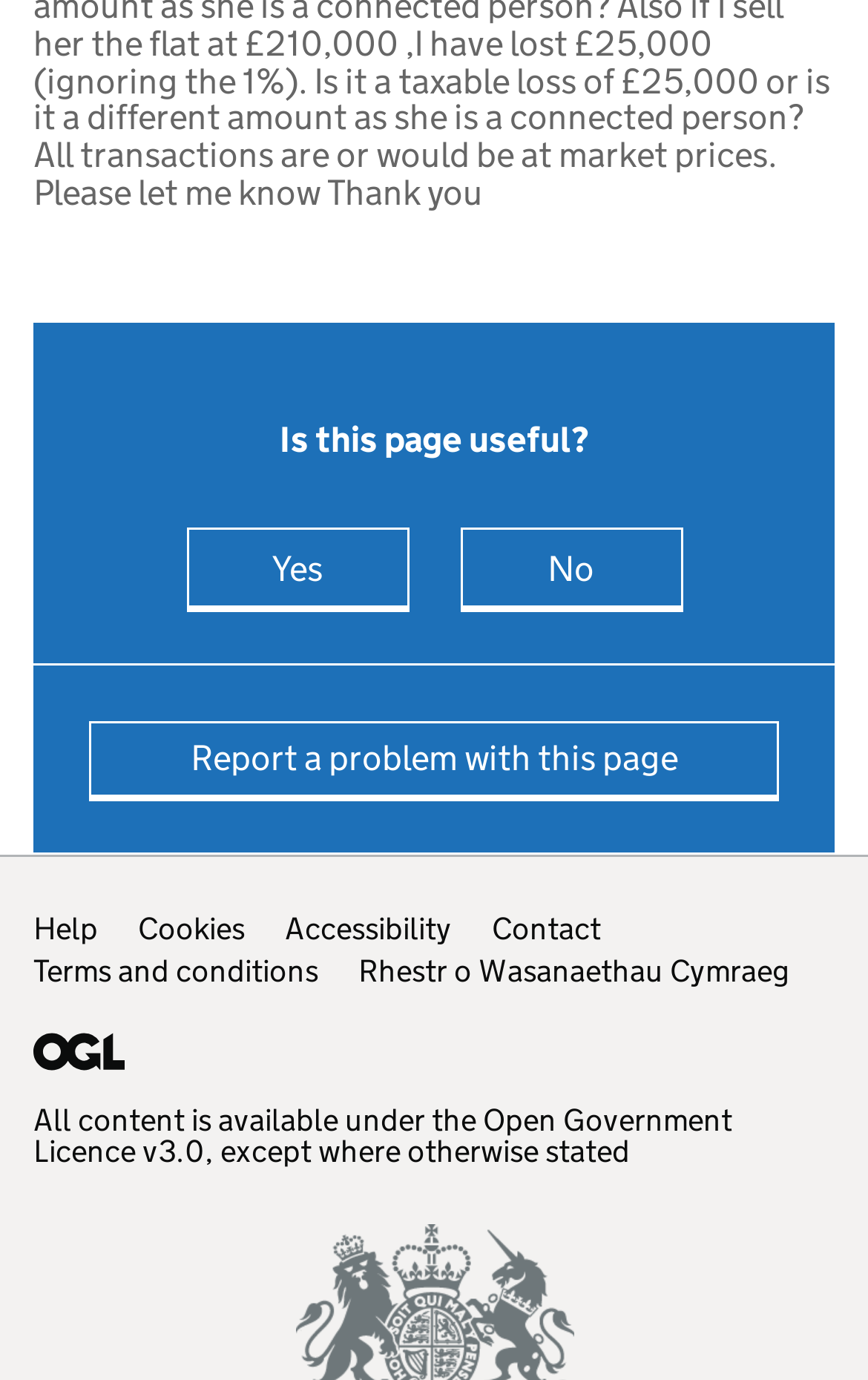Determine the bounding box coordinates of the clickable region to carry out the instruction: "Click the 'Yes this page is useful' button".

[0.214, 0.382, 0.471, 0.44]